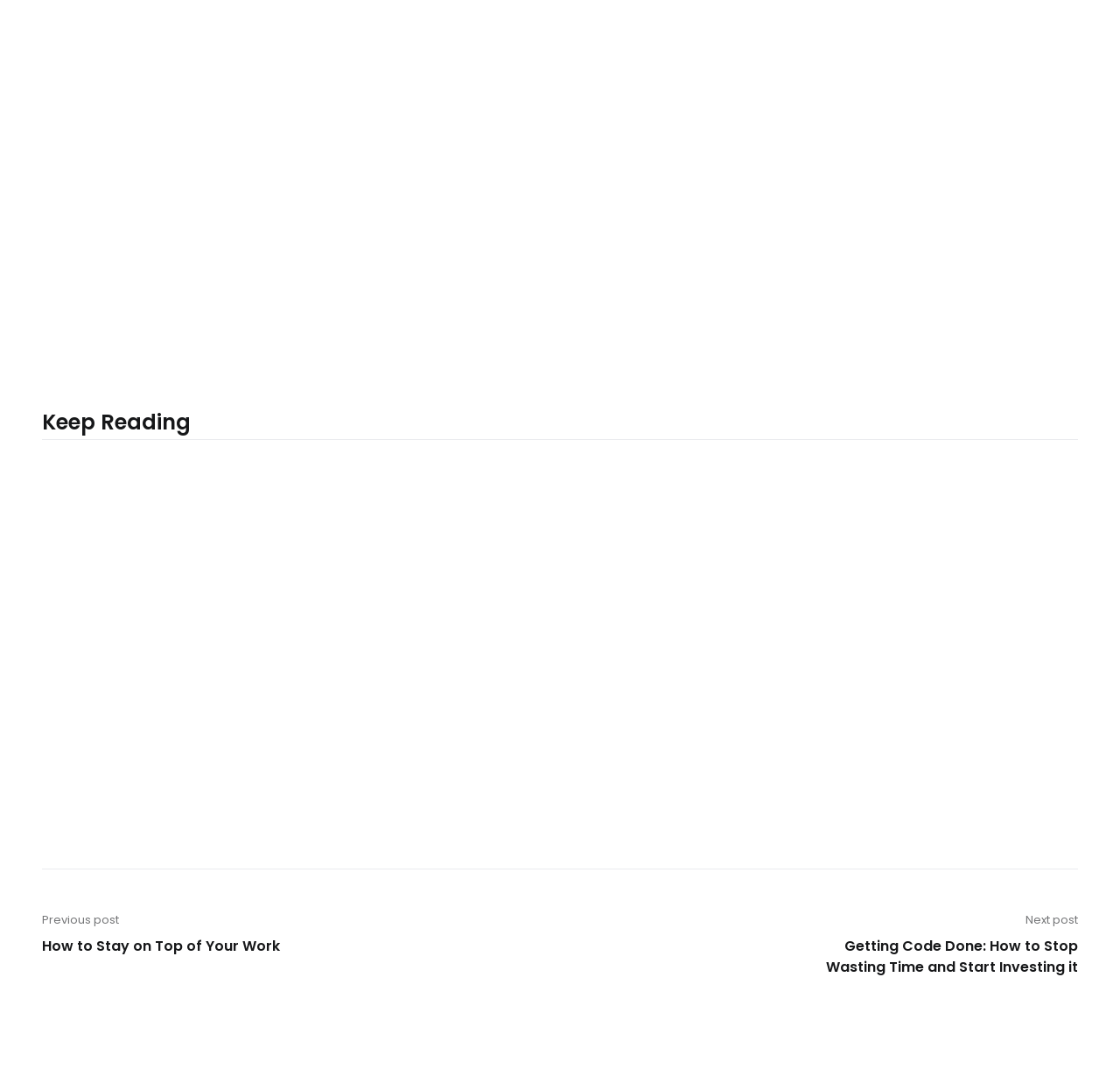Determine the bounding box coordinates for the region that must be clicked to execute the following instruction: "Visit the previous post".

[0.038, 0.848, 0.269, 0.89]